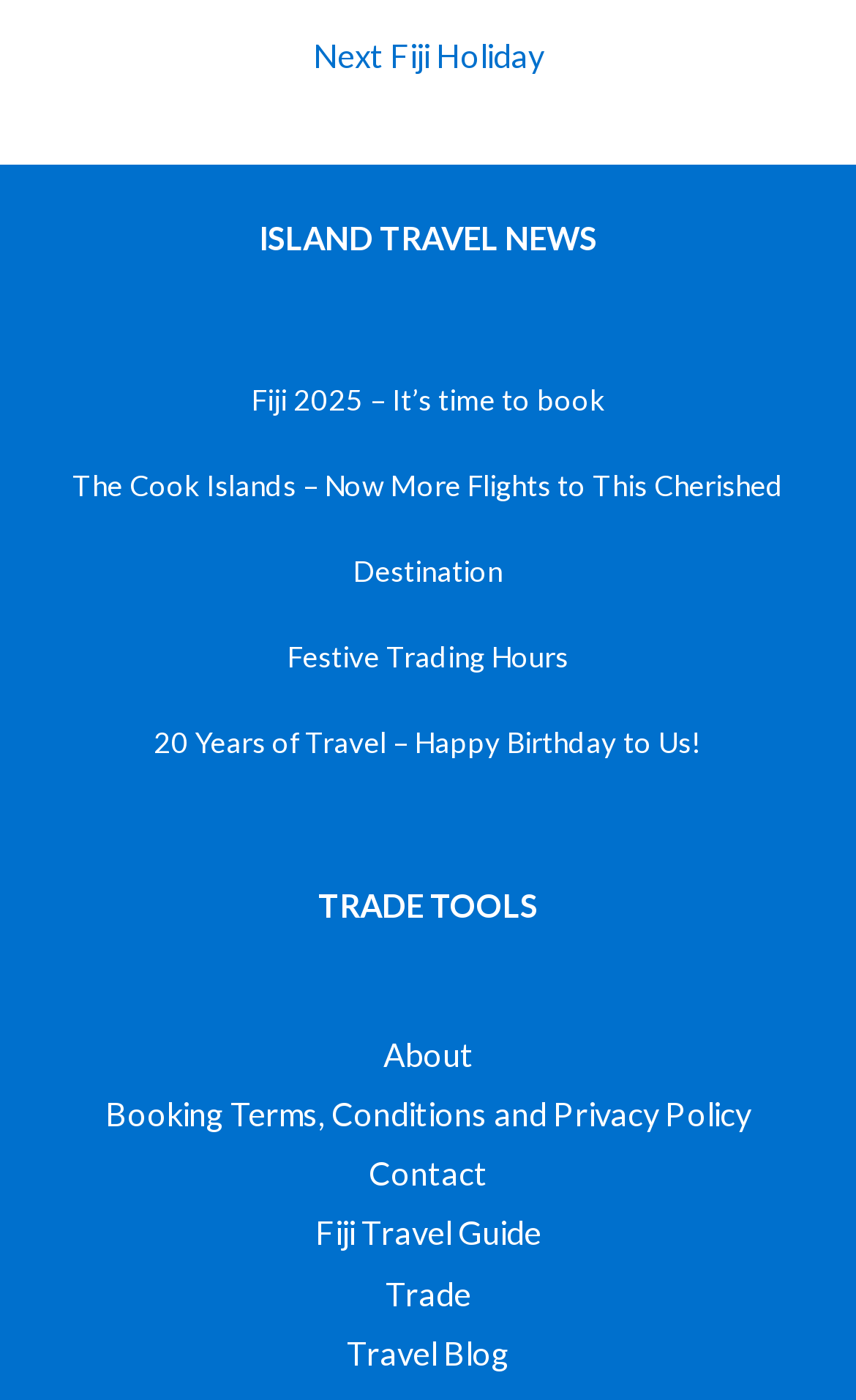What is the purpose of the 'TRADE TOOLS' section?
Using the visual information, answer the question in a single word or phrase.

Provide resources for trade